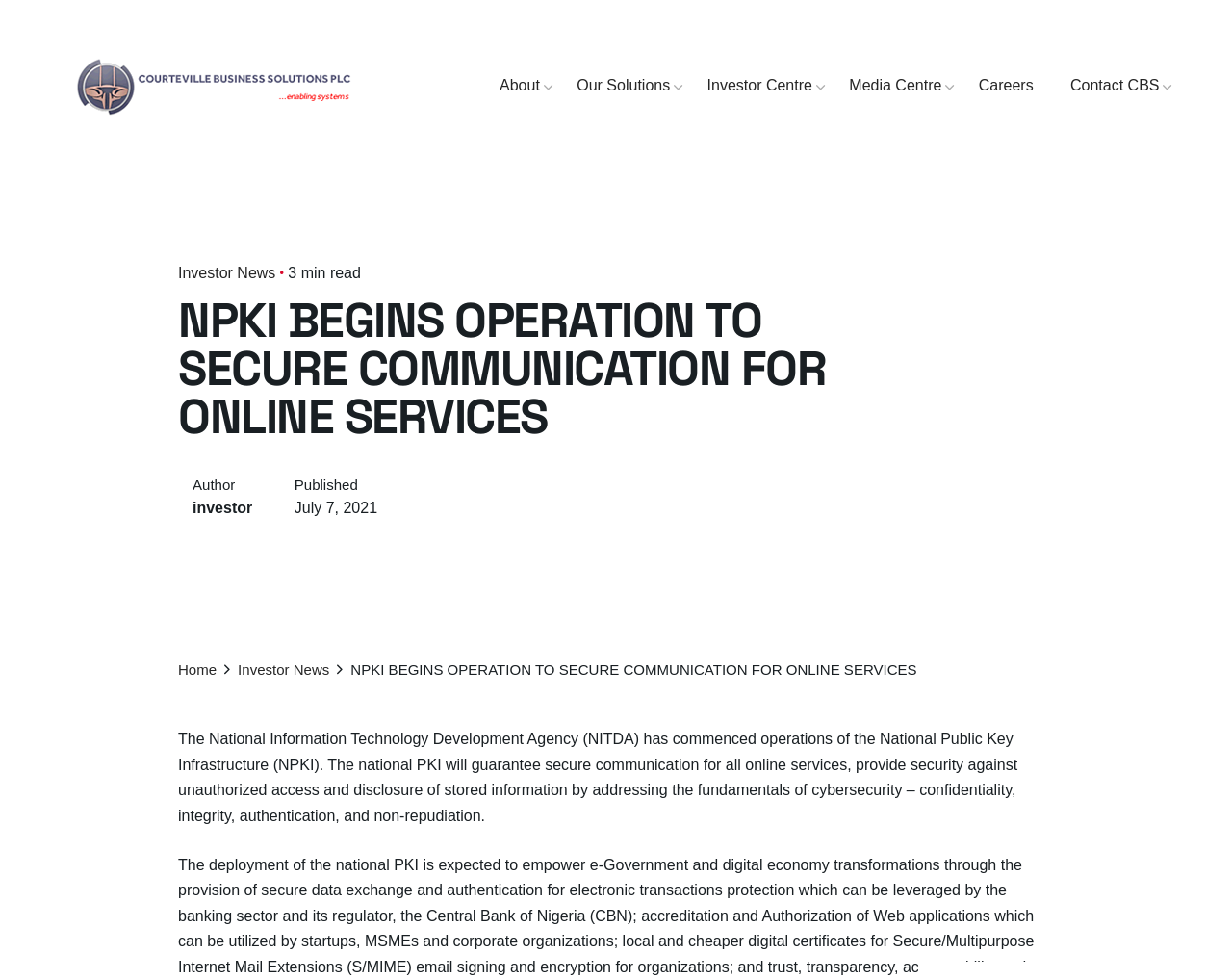Who published the news article?
Please respond to the question with a detailed and informative answer.

The author of the news article is not explicitly mentioned, but the category 'investor' is indicated below the heading, suggesting that the article is published by someone related to the investor centre.